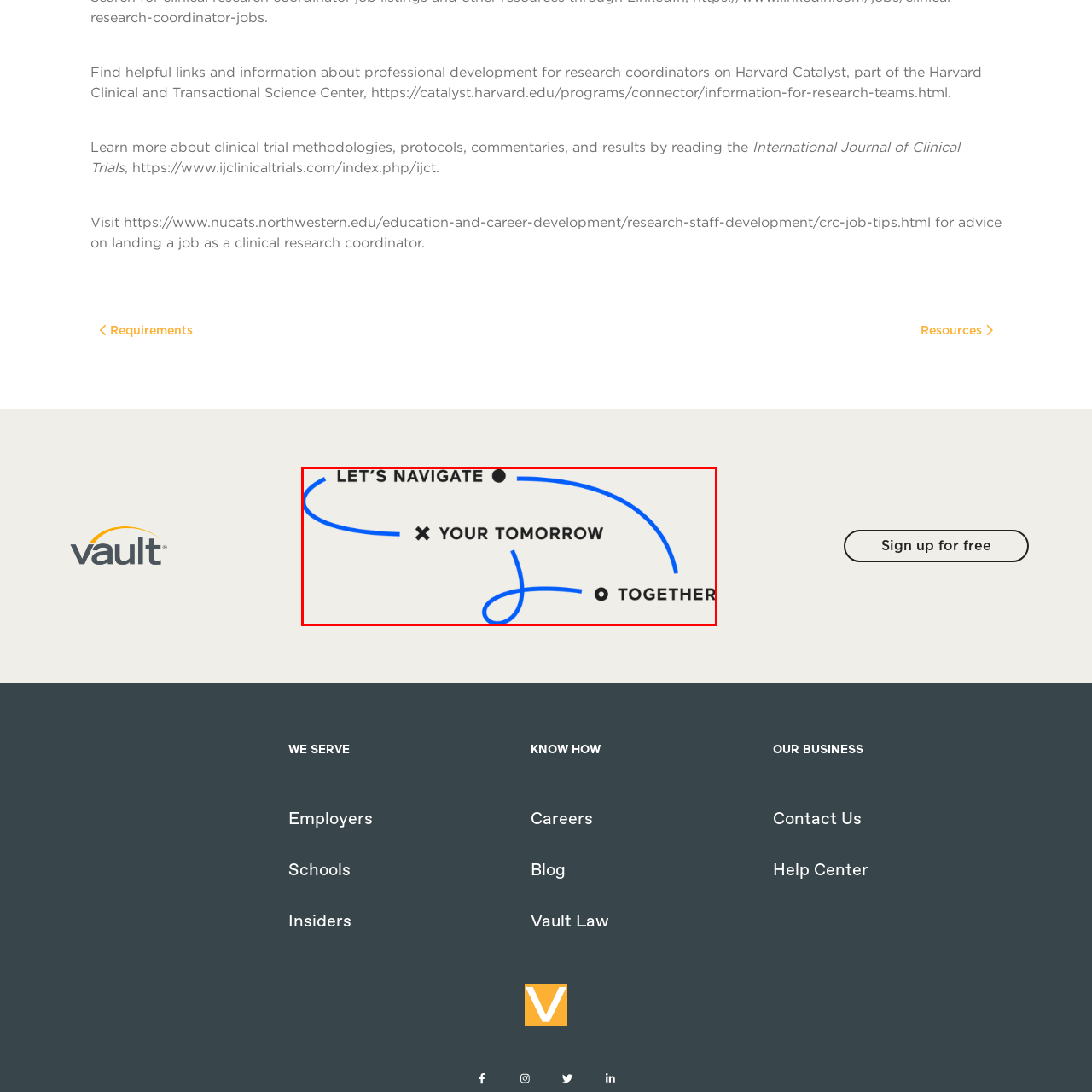Give a detailed account of the picture within the red bounded area.

The image features a vibrant and modern graphic design that conveys a motivational message. Prominently displayed are the phrases "LET'S NAVIGATE" and "YOUR TOMORROW," emphasizing a collaborative and forward-thinking approach to the future. The use of a dynamic blue line that winds through the text adds a sense of movement and direction, visually suggesting guidance and support. Accompanied by circular icons, the design reinforces the theme of working "TOGETHER" to achieve goals. This imagery is likely part of a promotional campaign aimed at encouraging individuals to take proactive steps in their personal or professional development.